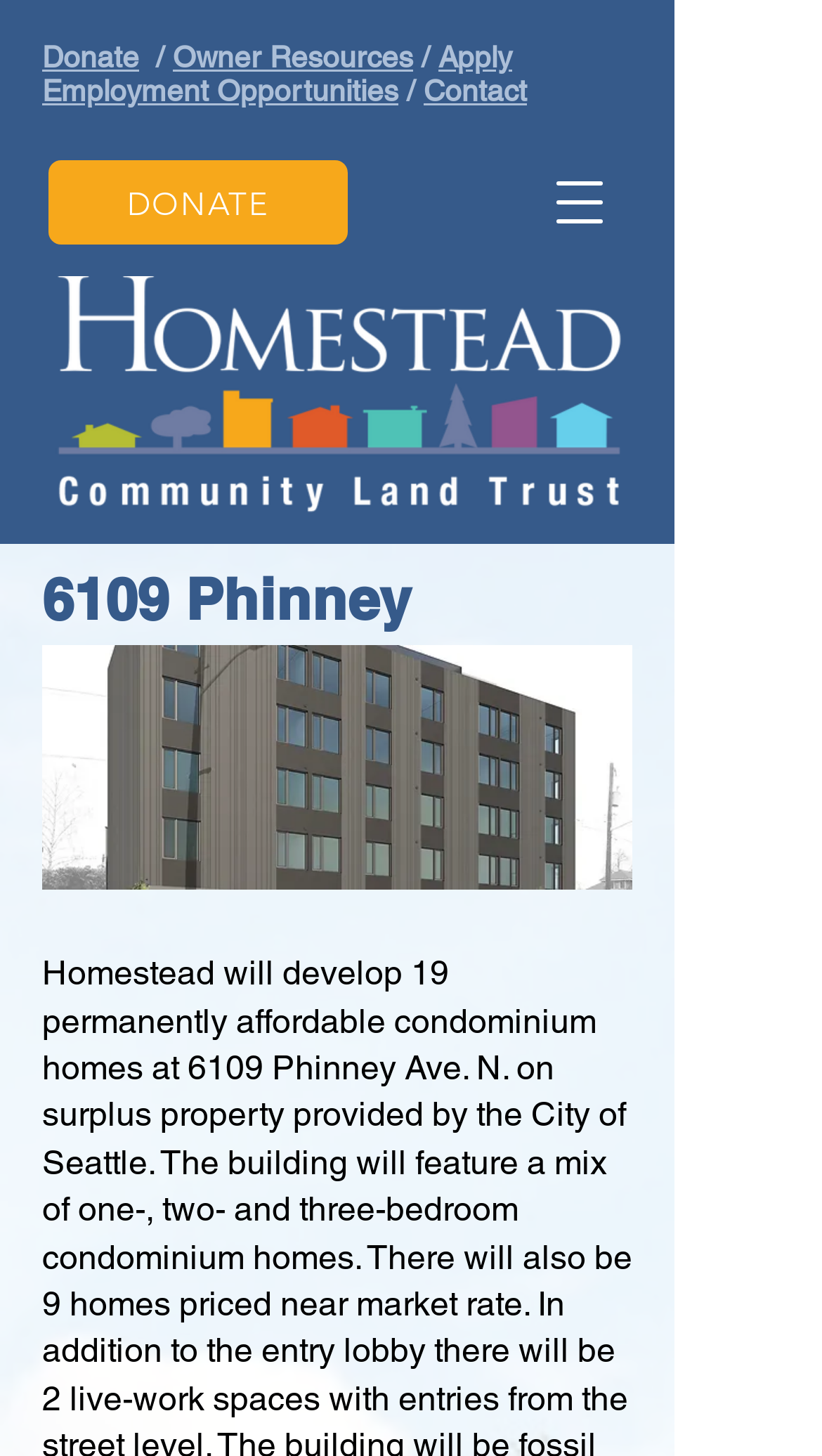Please provide the bounding box coordinates for the UI element as described: "Owner Resources". The coordinates must be four floats between 0 and 1, represented as [left, top, right, bottom].

[0.21, 0.028, 0.503, 0.051]